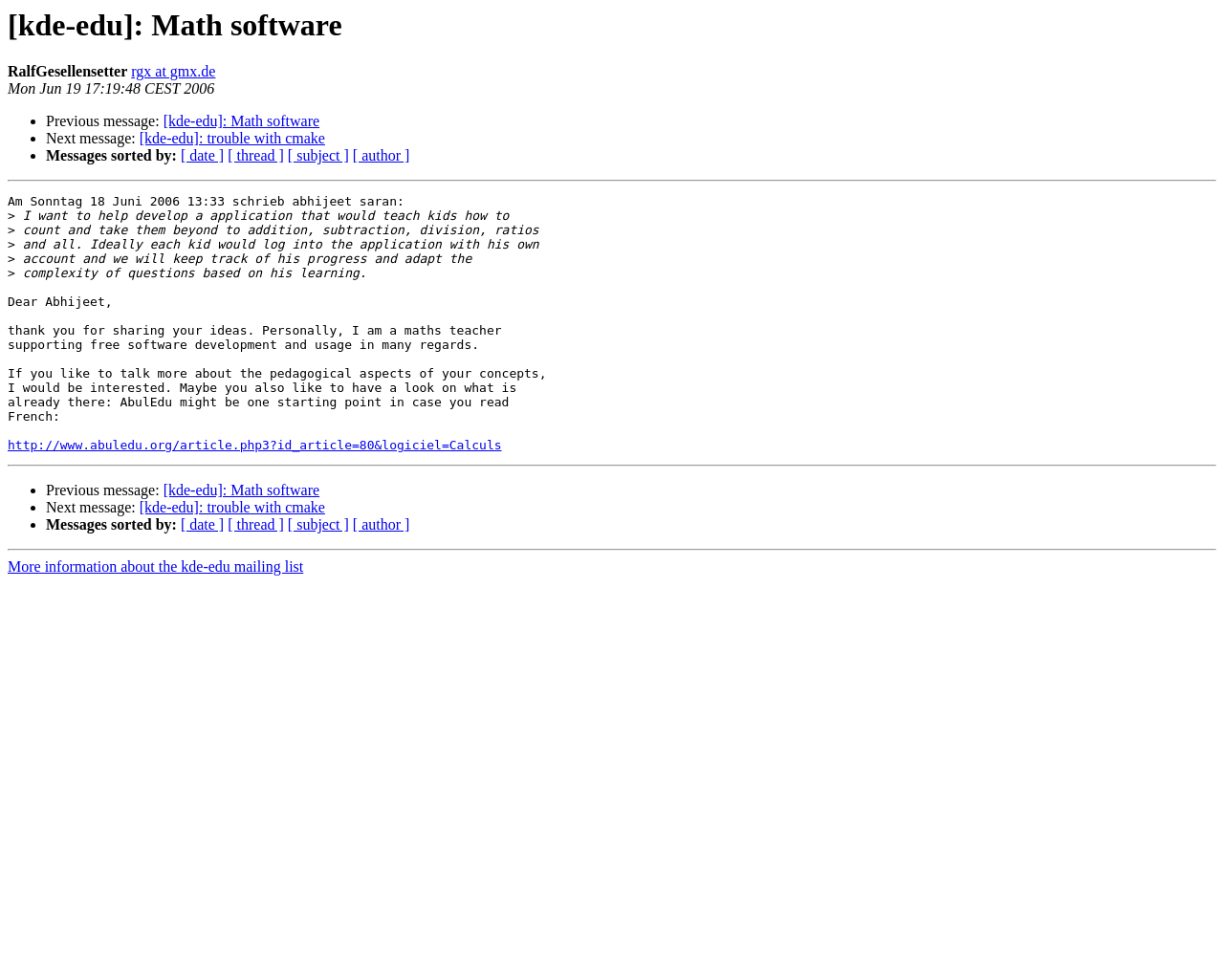Identify the bounding box coordinates for the element you need to click to achieve the following task: "Check next message". Provide the bounding box coordinates as four float numbers between 0 and 1, in the form [left, top, right, bottom].

[0.038, 0.51, 0.114, 0.526]